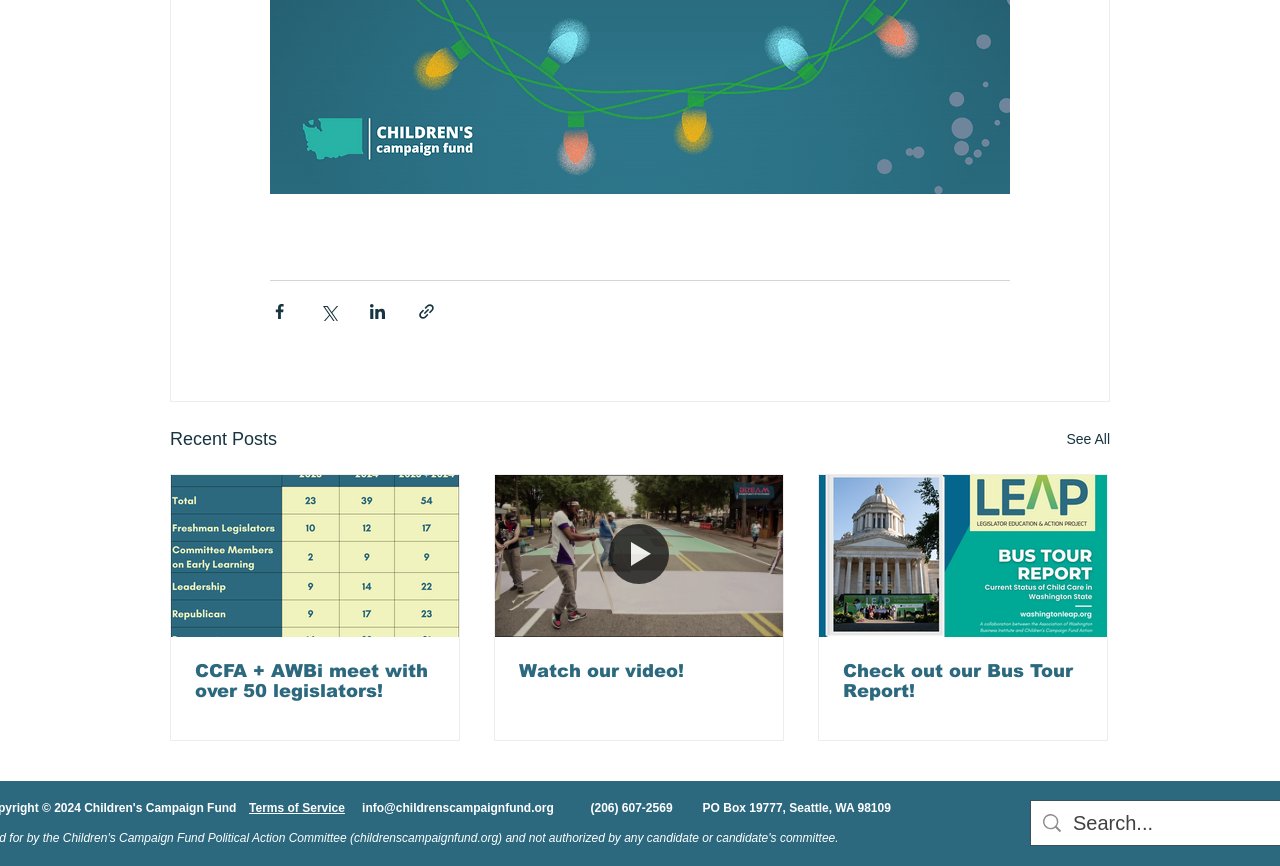What is the phone number in the footer?
Please provide a single word or phrase in response based on the screenshot.

(206) 607-2569